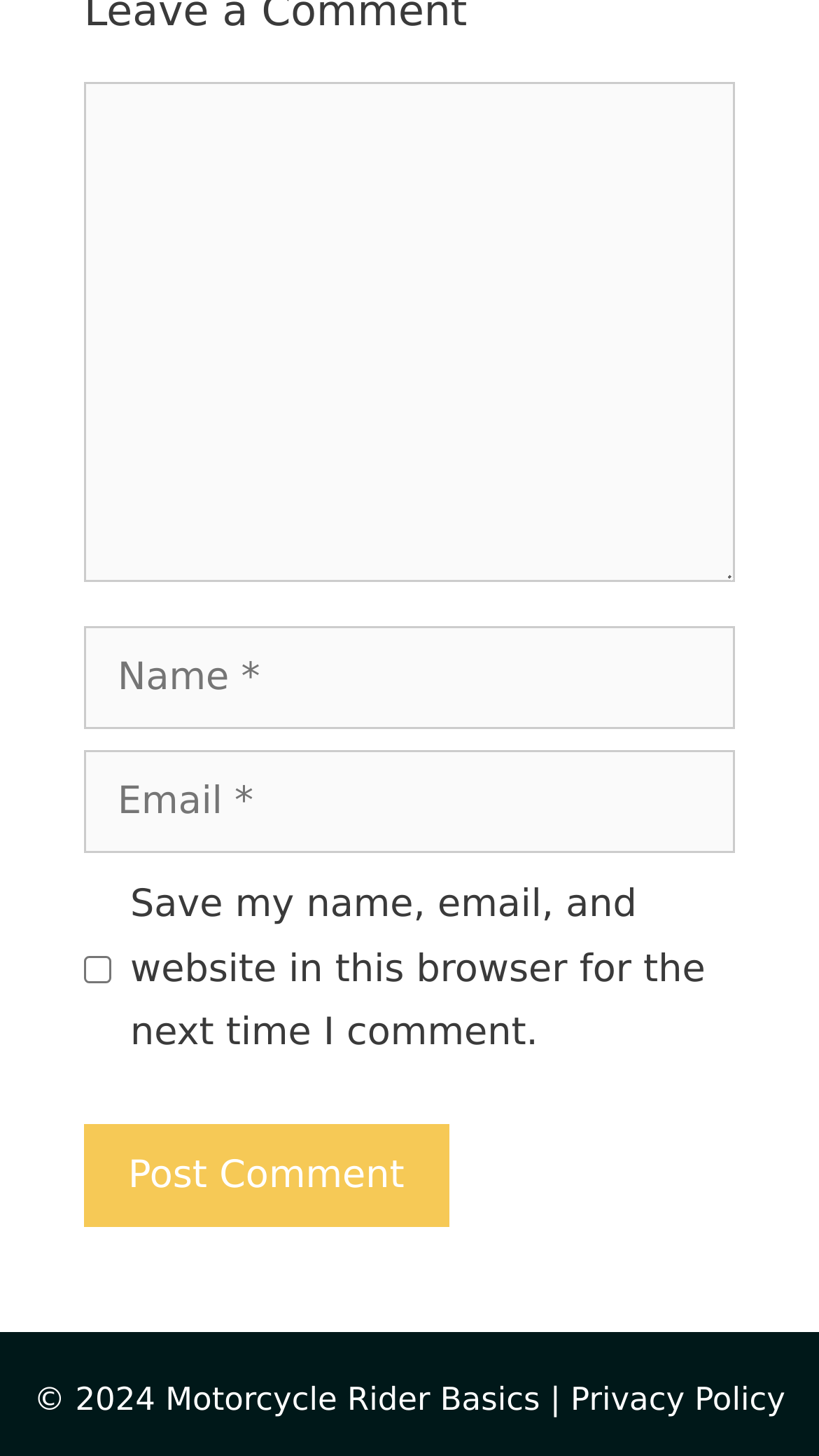What is the position of the 'Post Comment' button?
Refer to the screenshot and respond with a concise word or phrase.

Below the checkbox